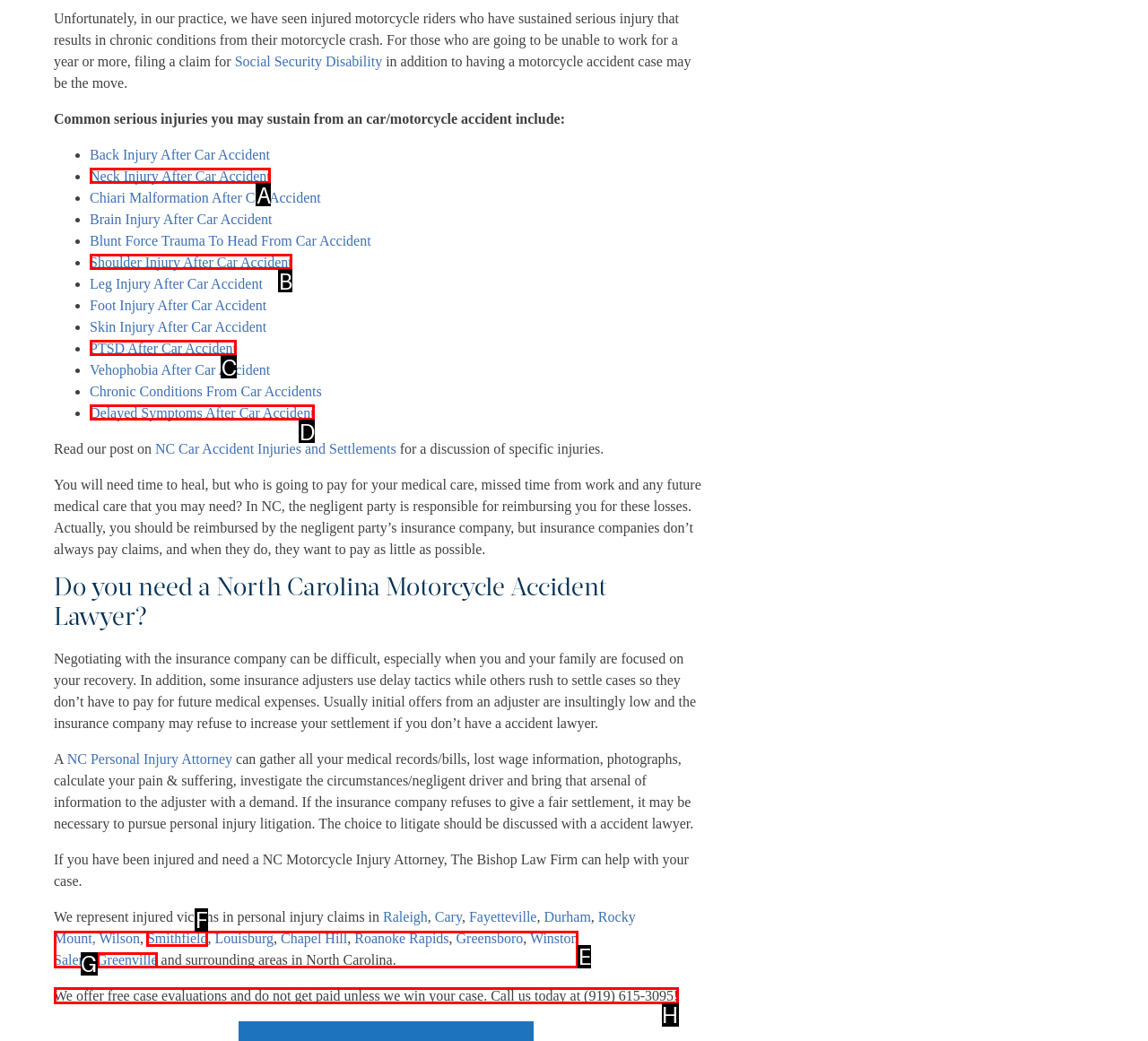Choose the UI element you need to click to carry out the task: Call the law firm at (919) 615-3095.
Respond with the corresponding option's letter.

H